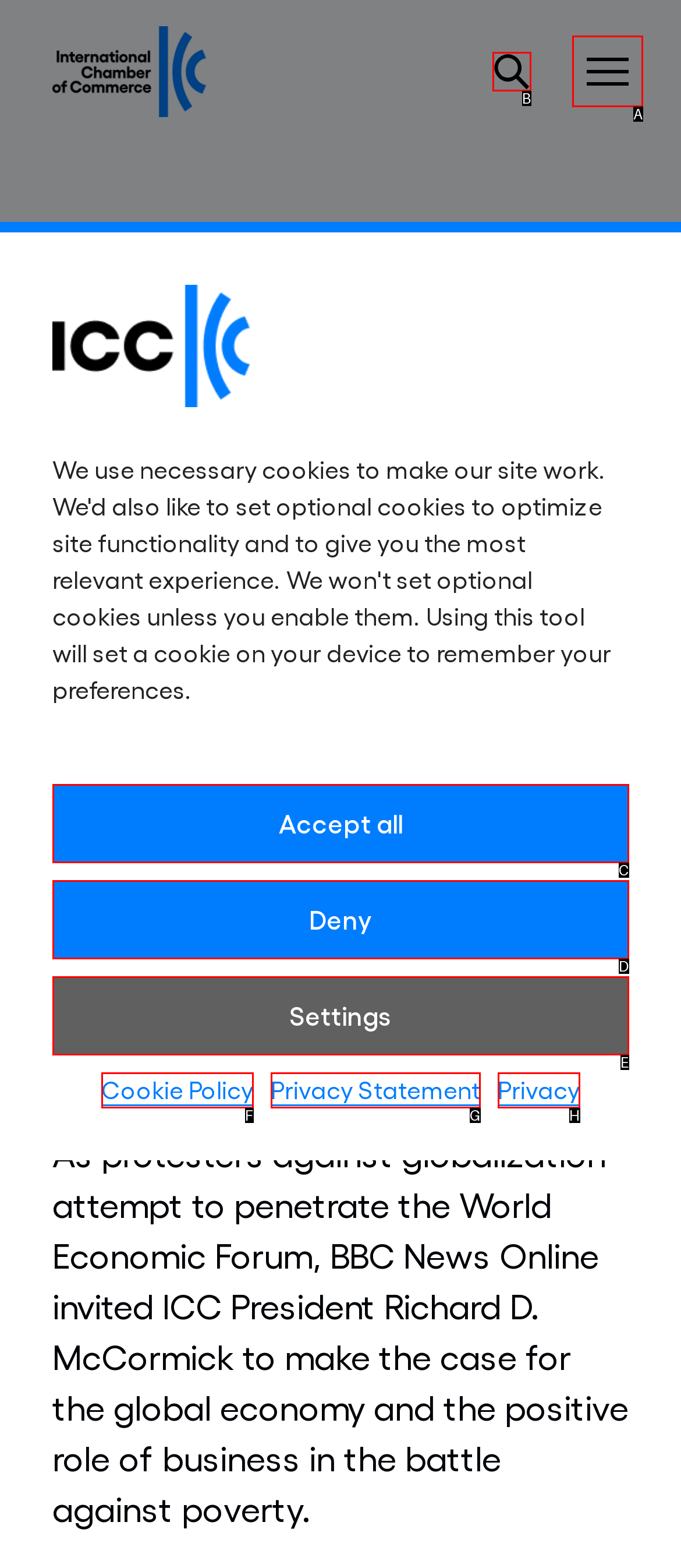Which HTML element should be clicked to complete the following task: Open the menu?
Answer with the letter corresponding to the correct choice.

A